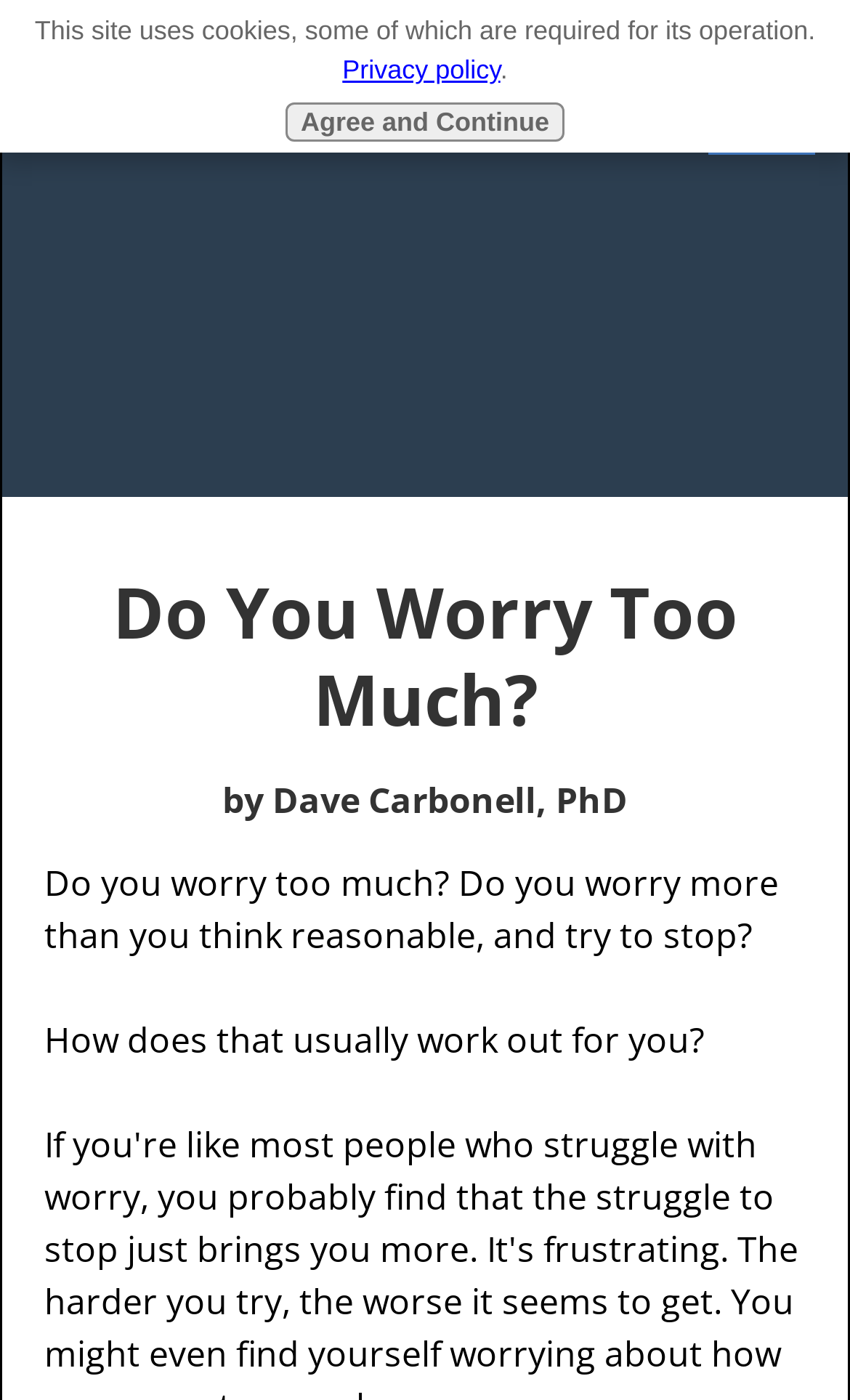Review the image closely and give a comprehensive answer to the question: What is the topic of the article?

The topic of the article can be determined by looking at the headings and text content, which mention worrying too much and trying to stop, indicating that the article is about worrying too much and how to overcome it.